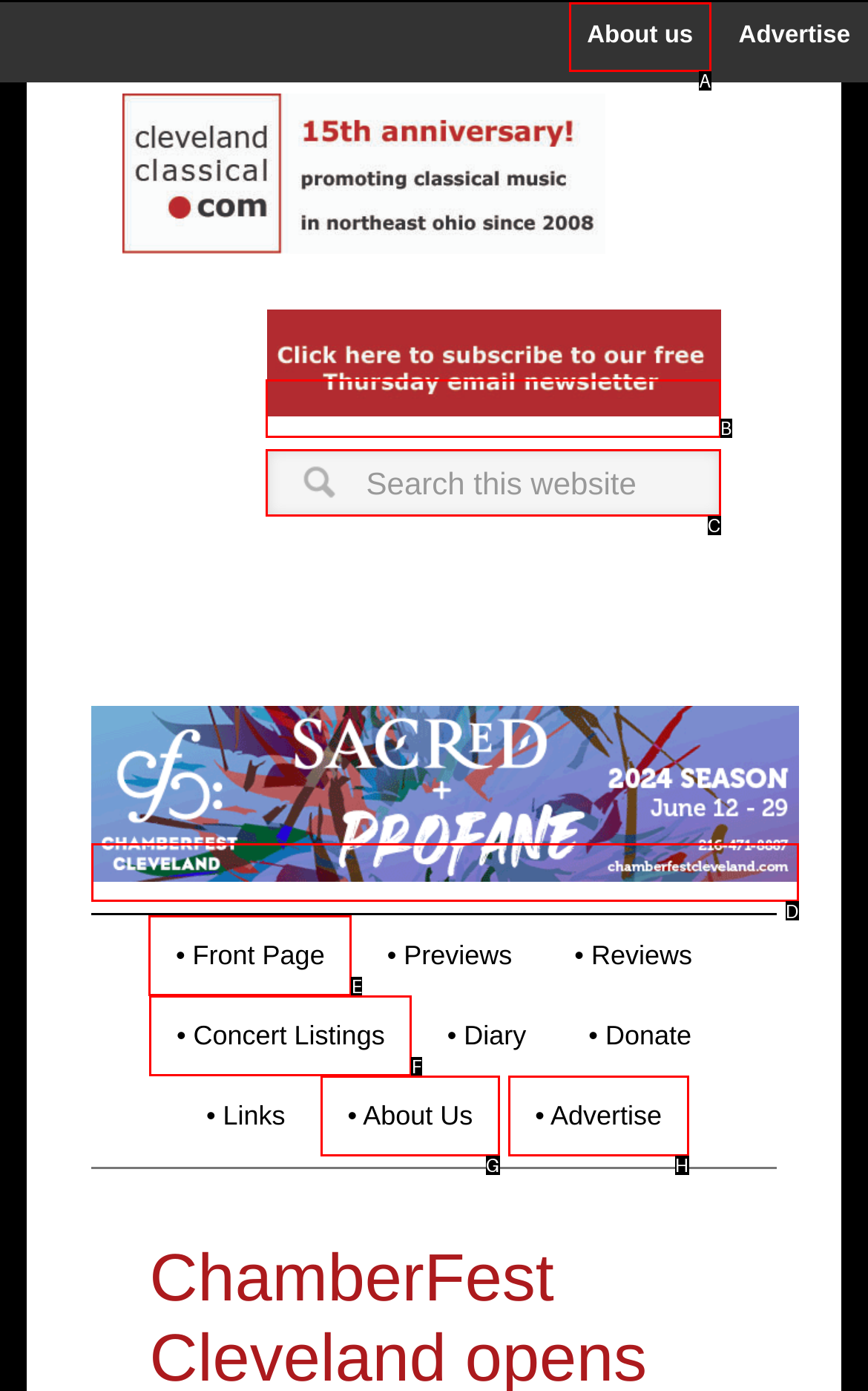Pick the HTML element that should be clicked to execute the task: view EDMONTON
Respond with the letter corresponding to the correct choice.

None